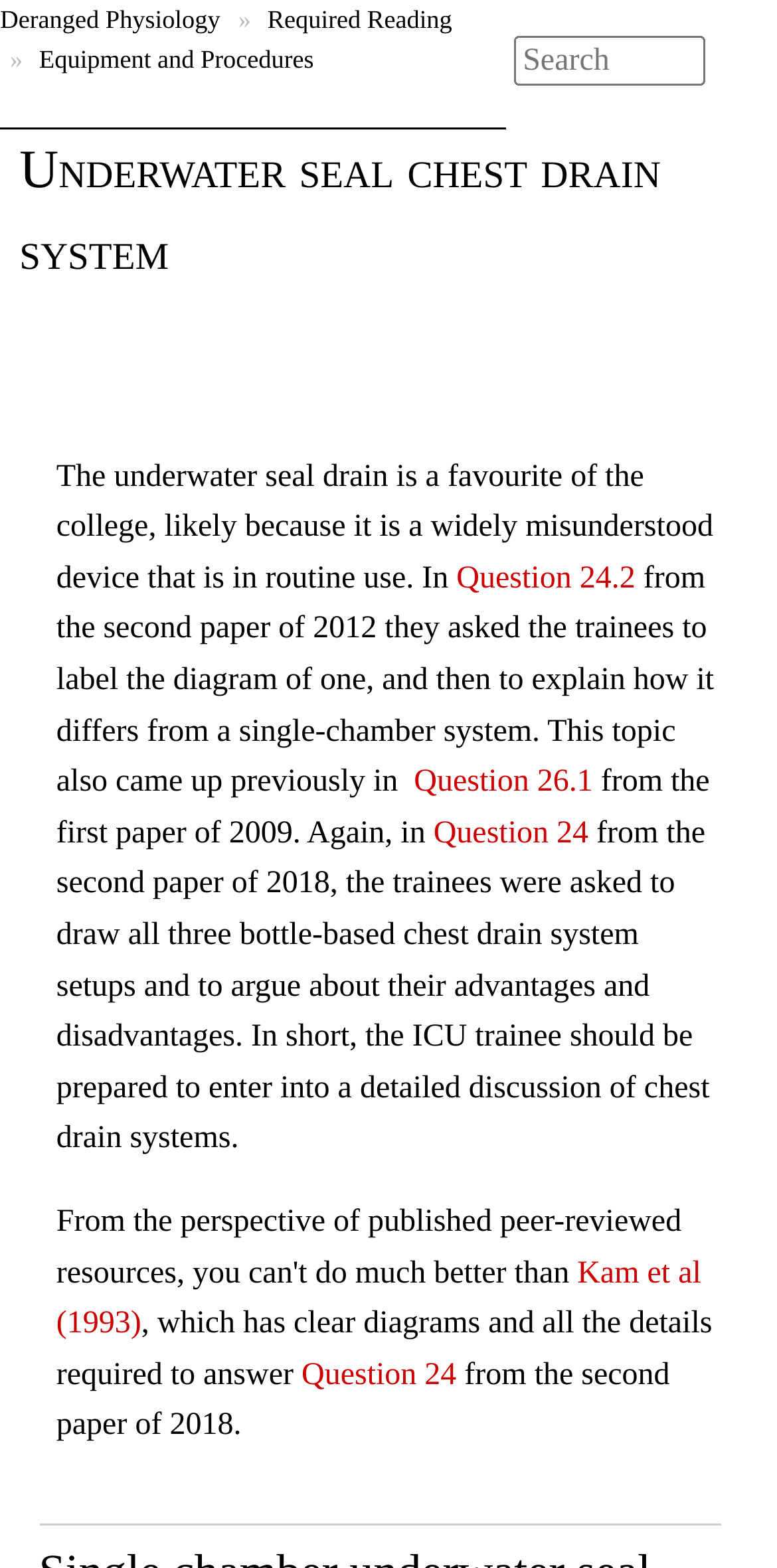Find the bounding box coordinates of the area to click in order to follow the instruction: "Read about diseases and tips".

None